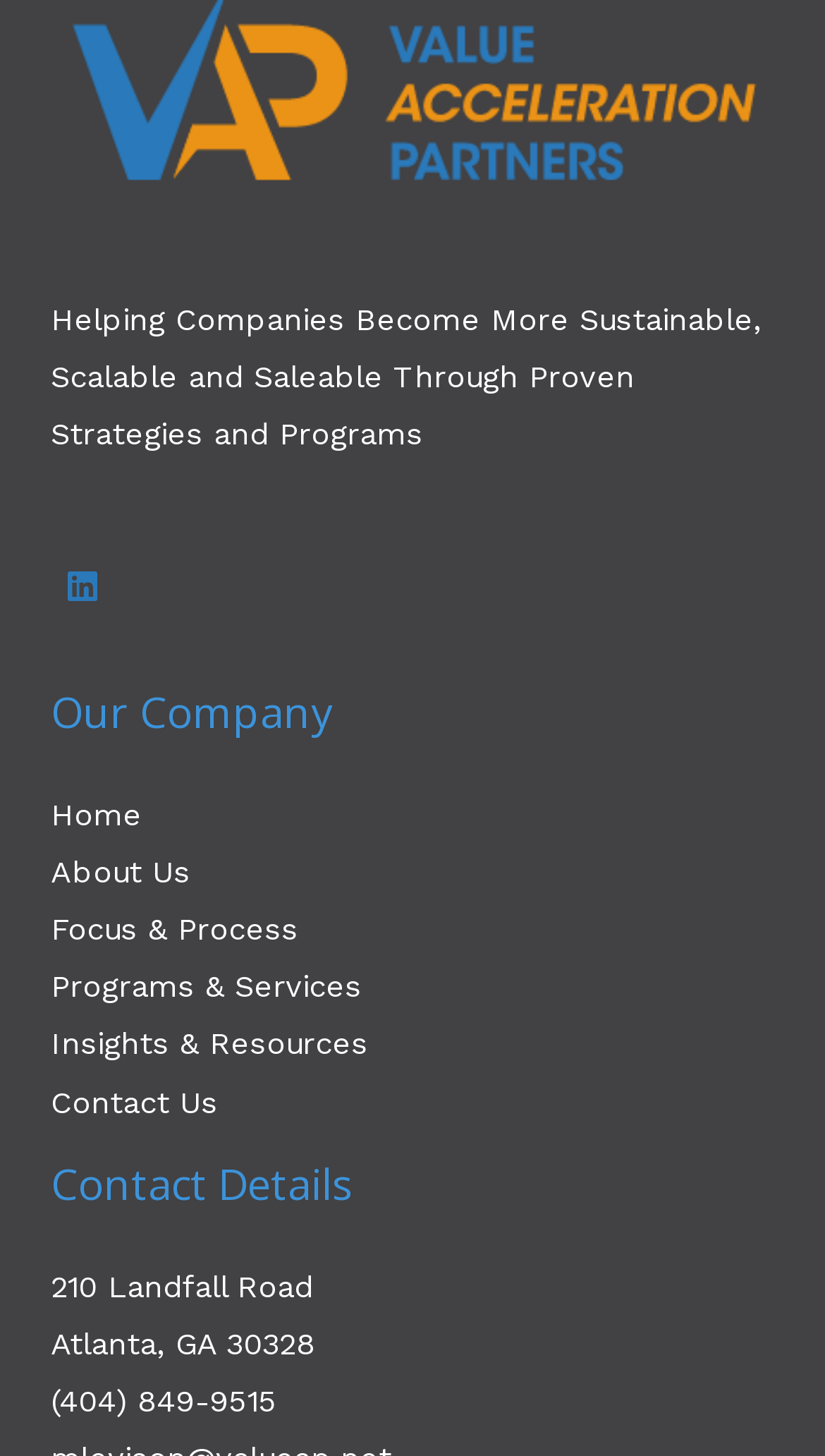Provide the bounding box coordinates of the HTML element described by the text: "Programs & Services".

[0.062, 0.665, 0.438, 0.691]